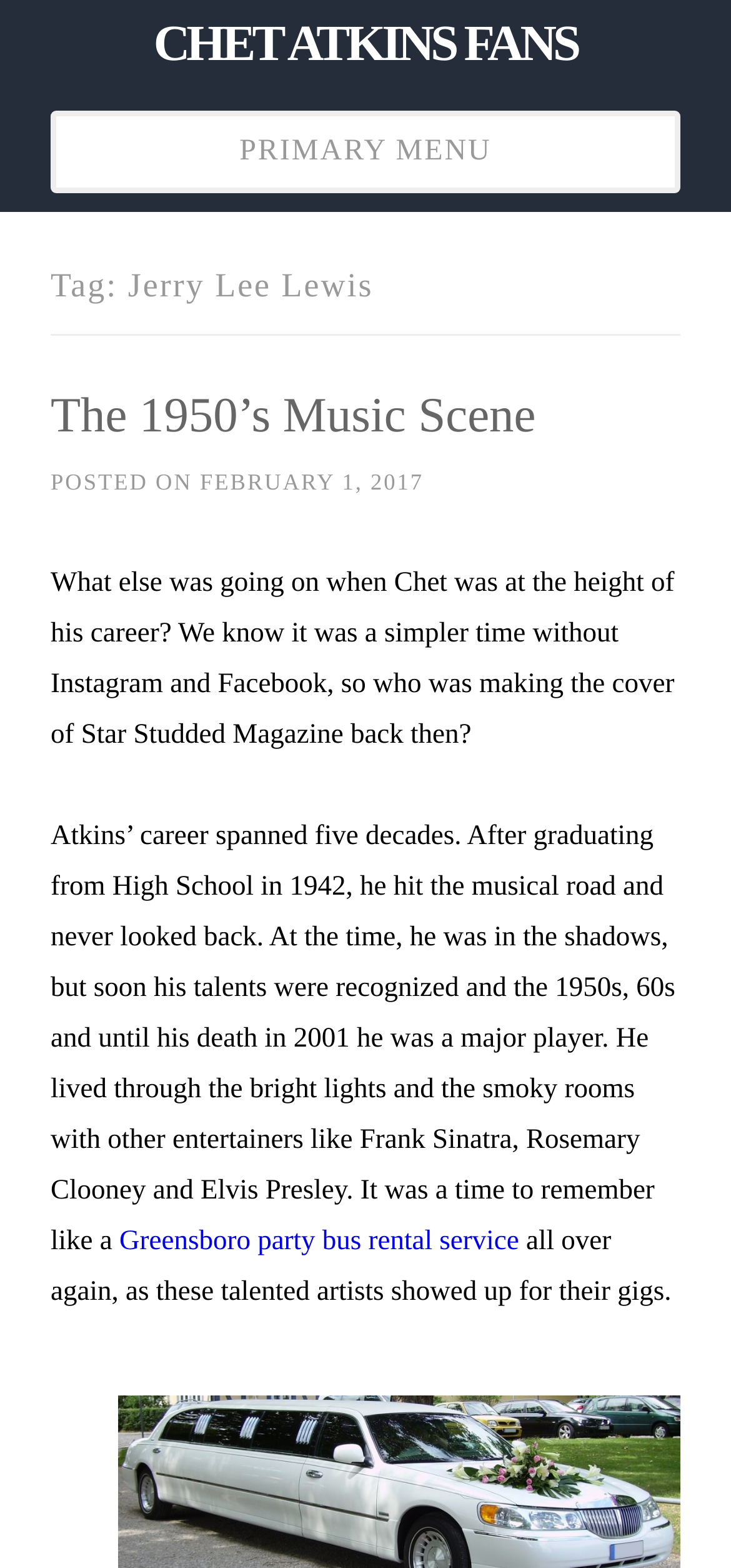Who is mentioned as a major player in the music industry?
Using the image provided, answer with just one word or phrase.

Chet Atkins